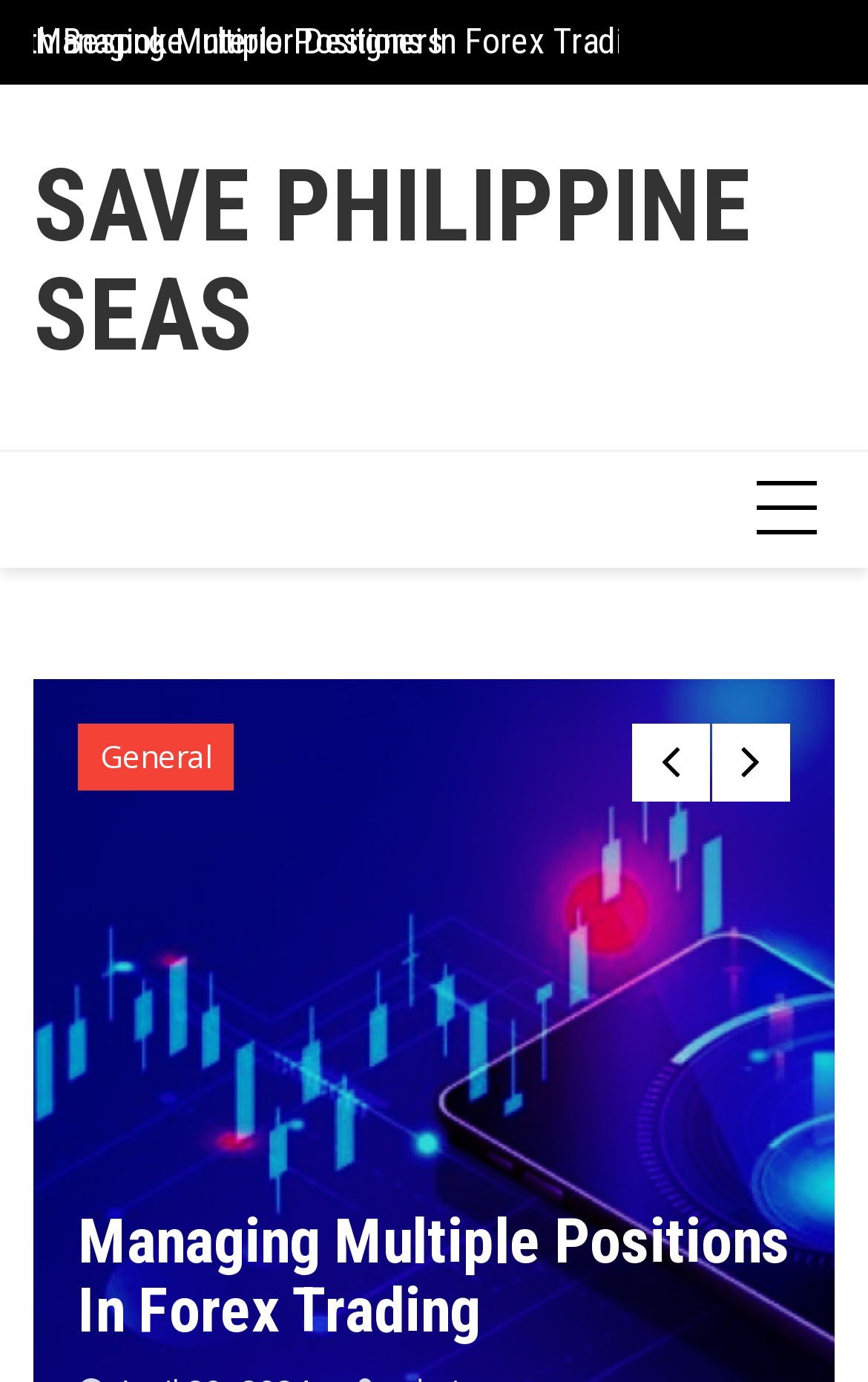Answer briefly with one word or phrase:
What type of content is 'Upgrading Your Kitchen On A Budget'?

Article